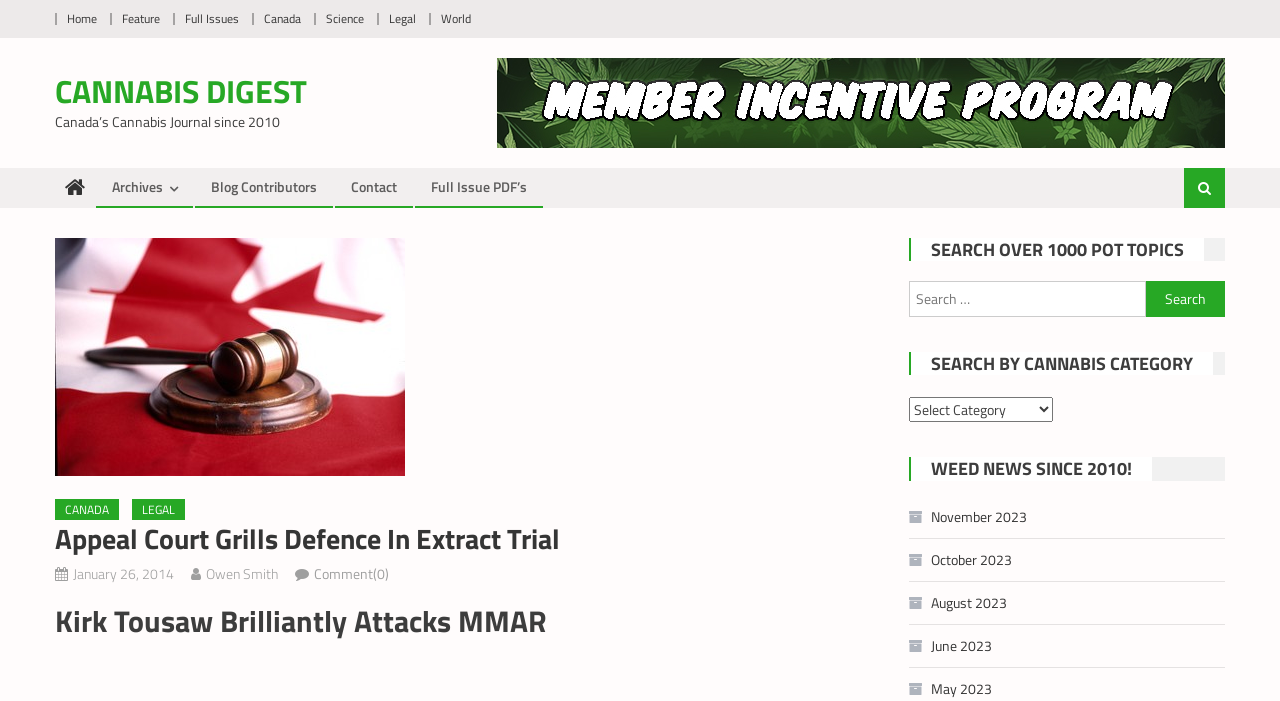Please provide a one-word or phrase answer to the question: 
How many links are available in the top navigation menu?

7